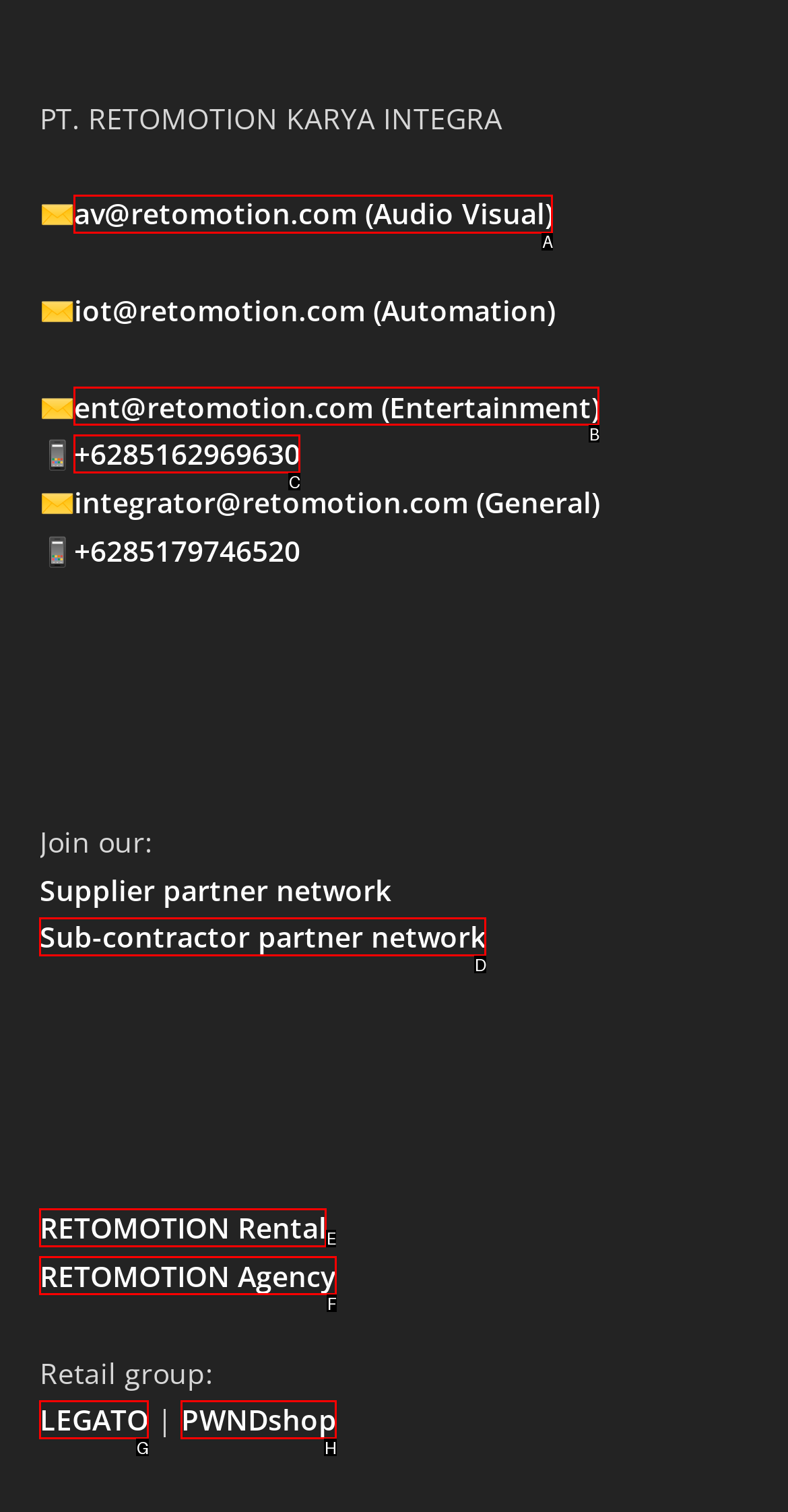Match the following description to a UI element: RETOMOTION Rental
Provide the letter of the matching option directly.

E